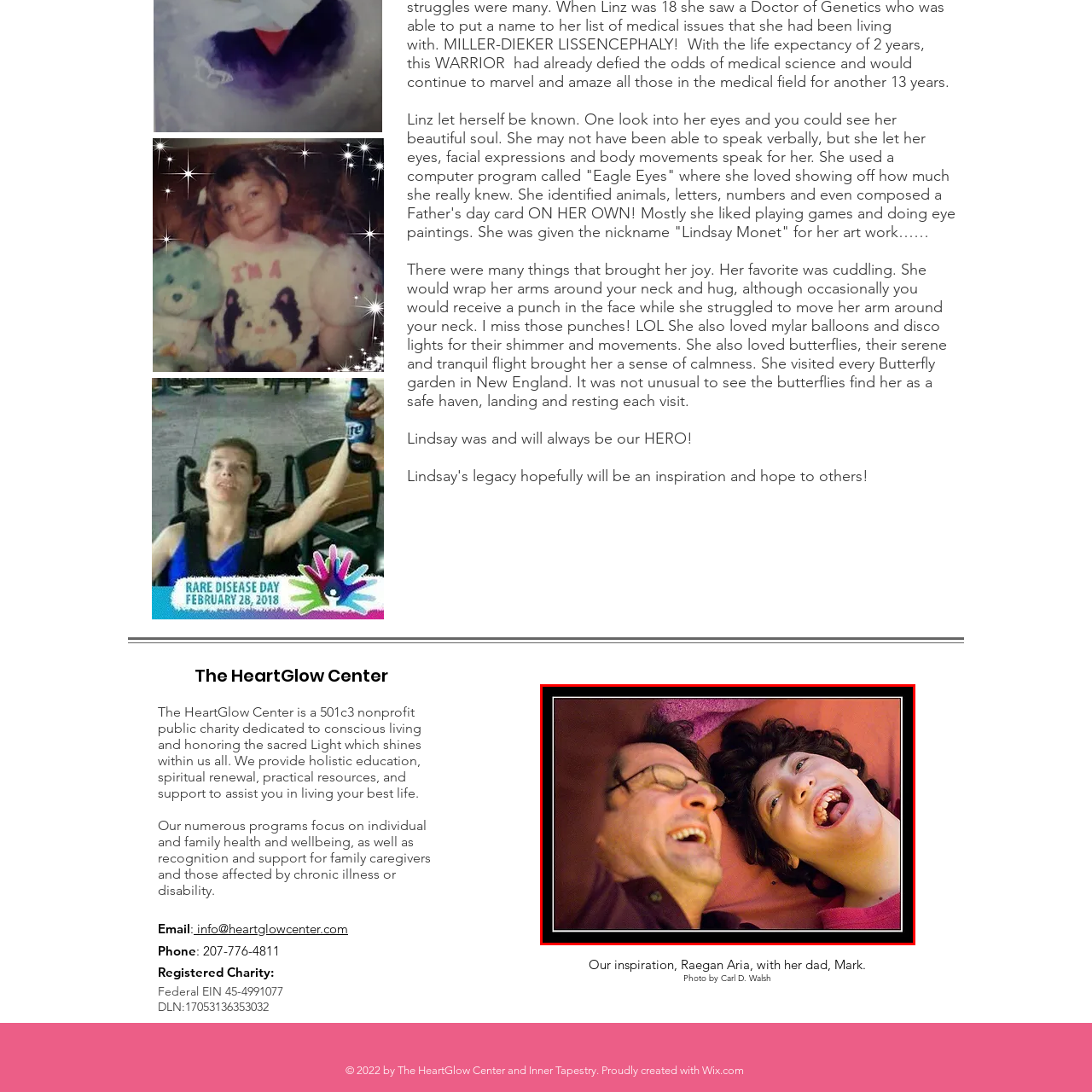View the segment outlined in white, What is the color of Raegan's top? 
Answer using one word or phrase.

bright pink